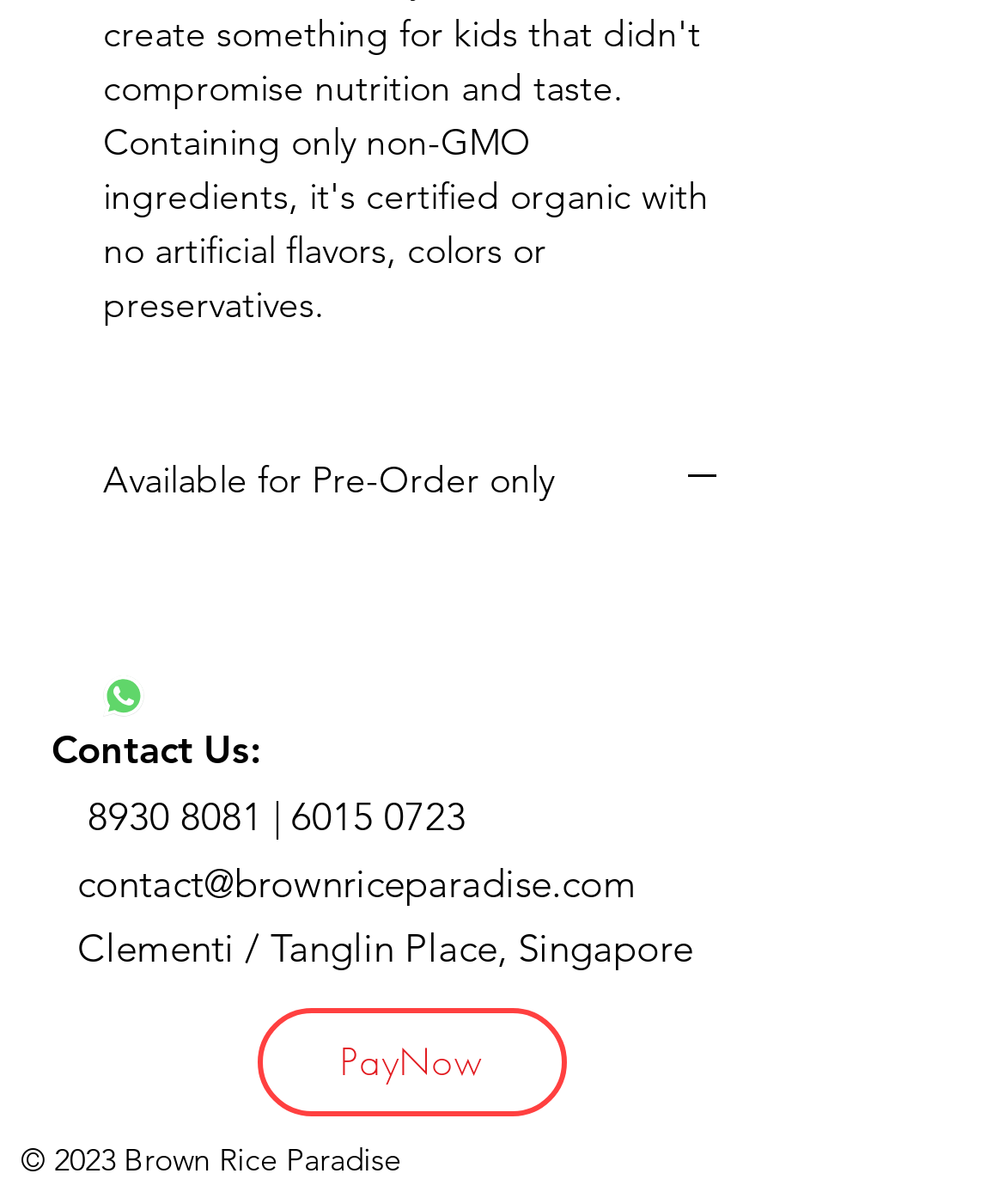Bounding box coordinates should be provided in the format (top-left x, top-left y, bottom-right x, bottom-right y) with all values between 0 and 1. Identify the bounding box for this UI element: contact@brownriceparadise.com

[0.077, 0.713, 0.633, 0.754]